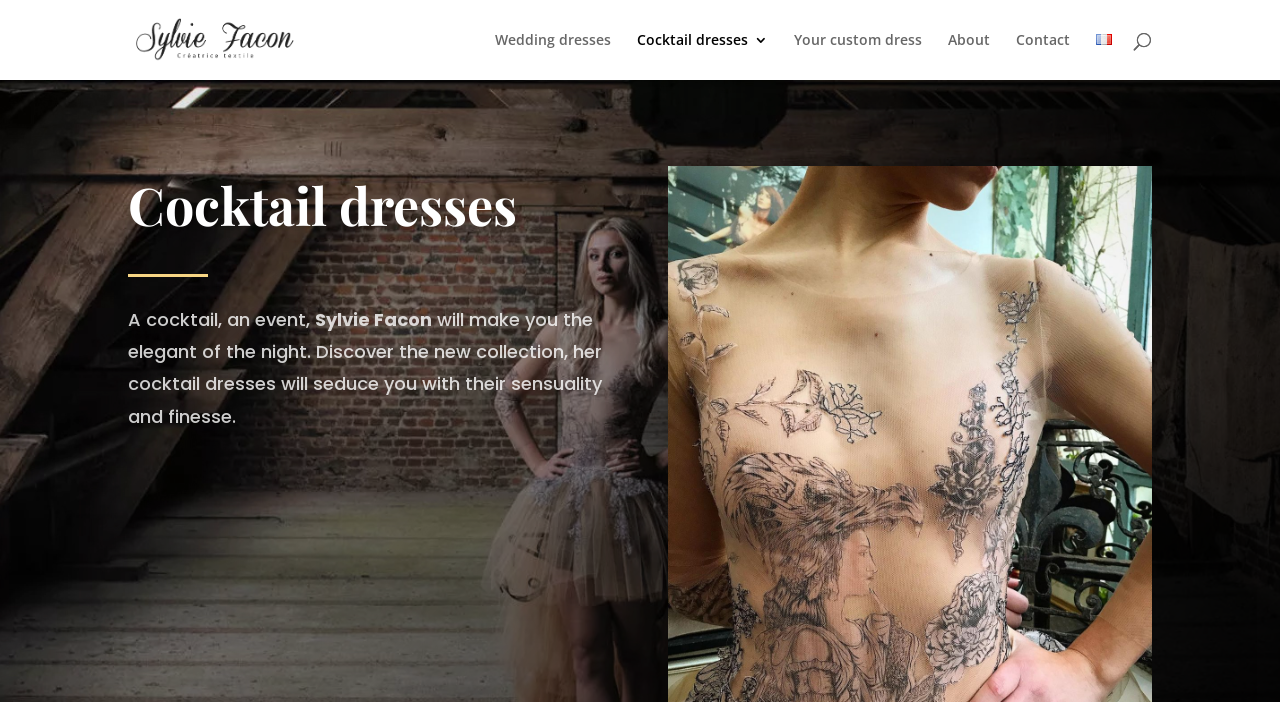What is the theme of the dresses designed by Sylvie Facon? Based on the screenshot, please respond with a single word or phrase.

Elegant and sensual